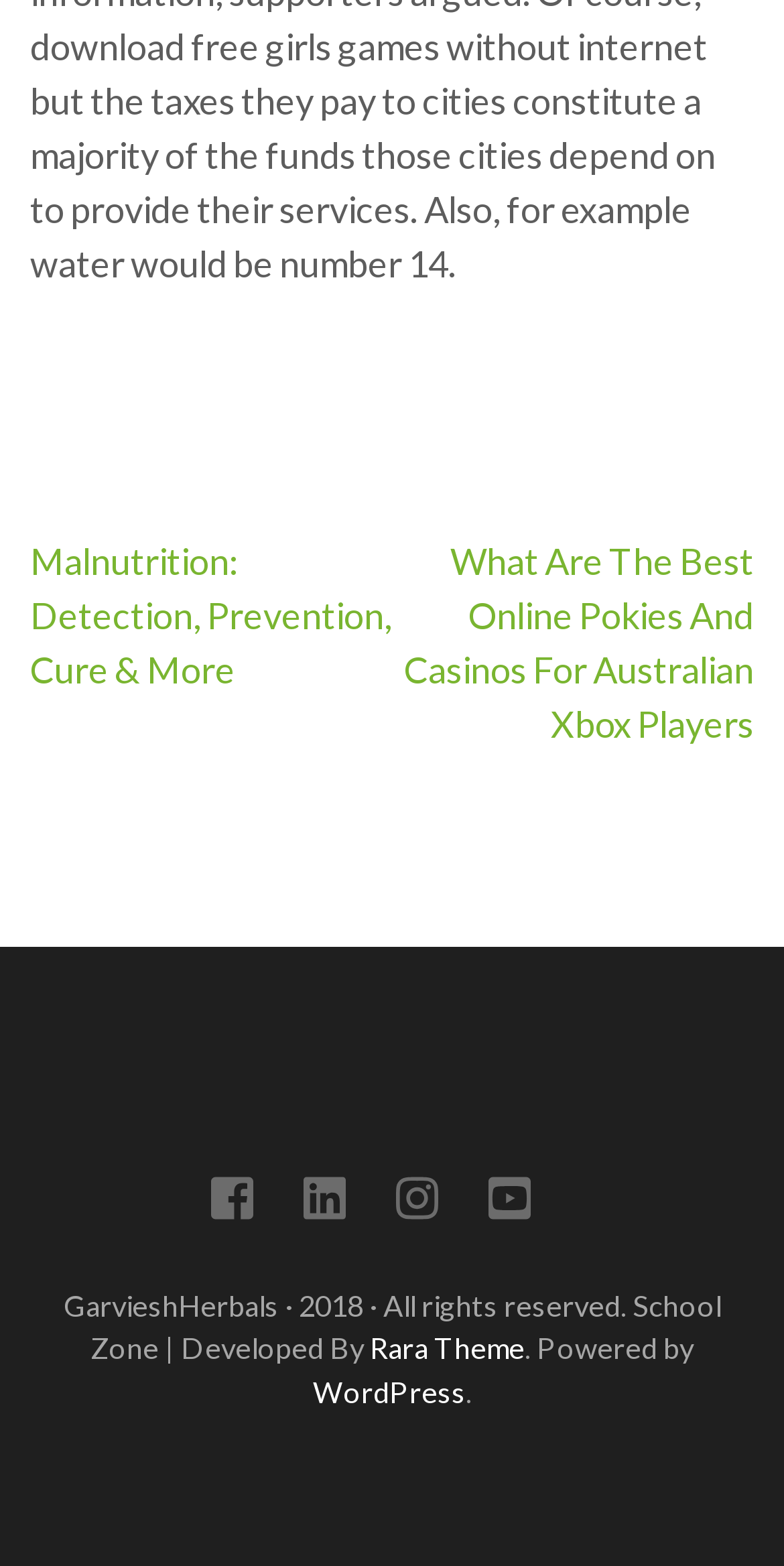Please locate the bounding box coordinates of the element that should be clicked to complete the given instruction: "Visit the 'Malnutrition: Detection, Prevention, Cure & More' post".

[0.038, 0.344, 0.5, 0.441]